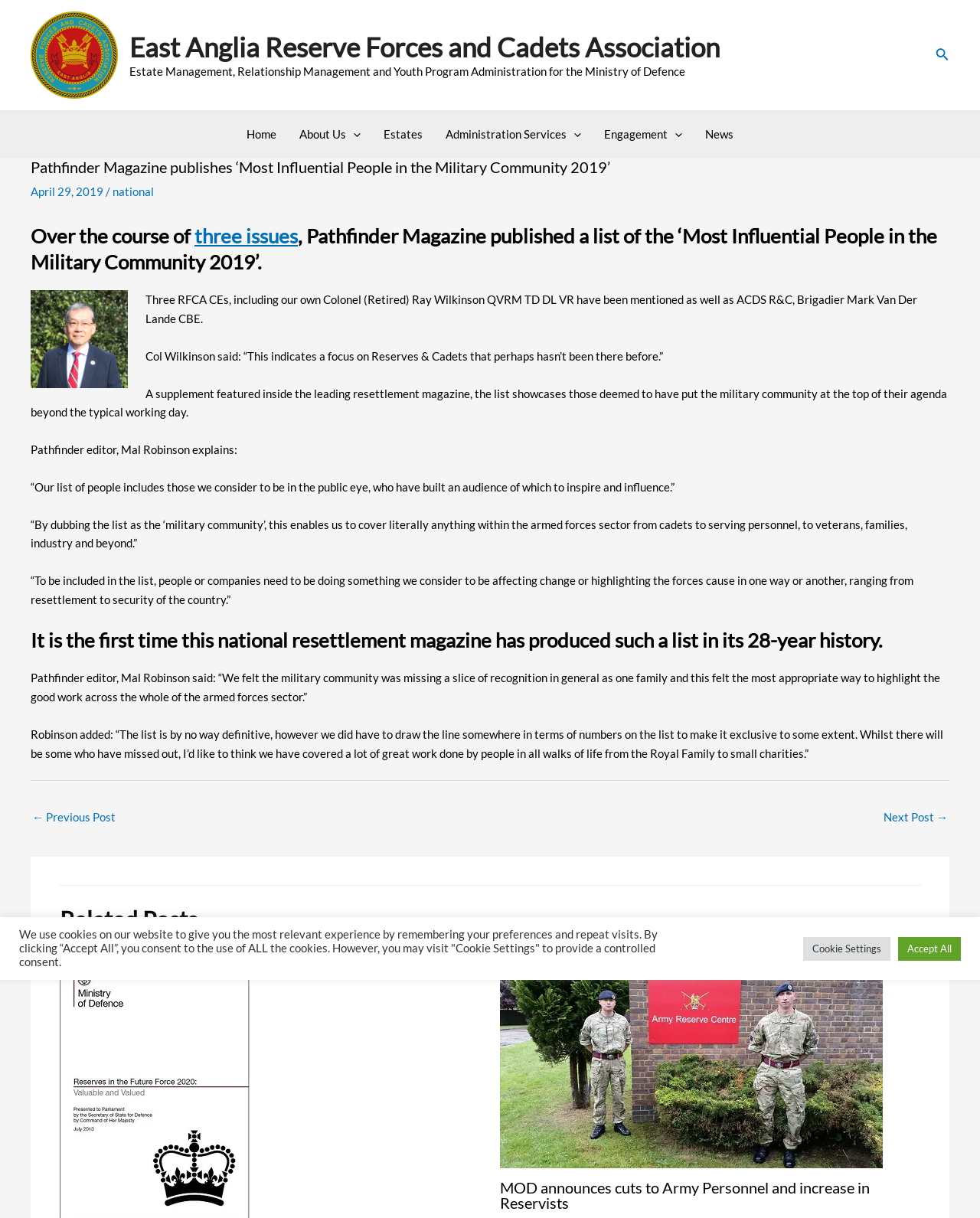Determine the main text heading of the webpage and provide its content.

Pathfinder Magazine publishes ‘Most Influential People in the Military Community 2019’